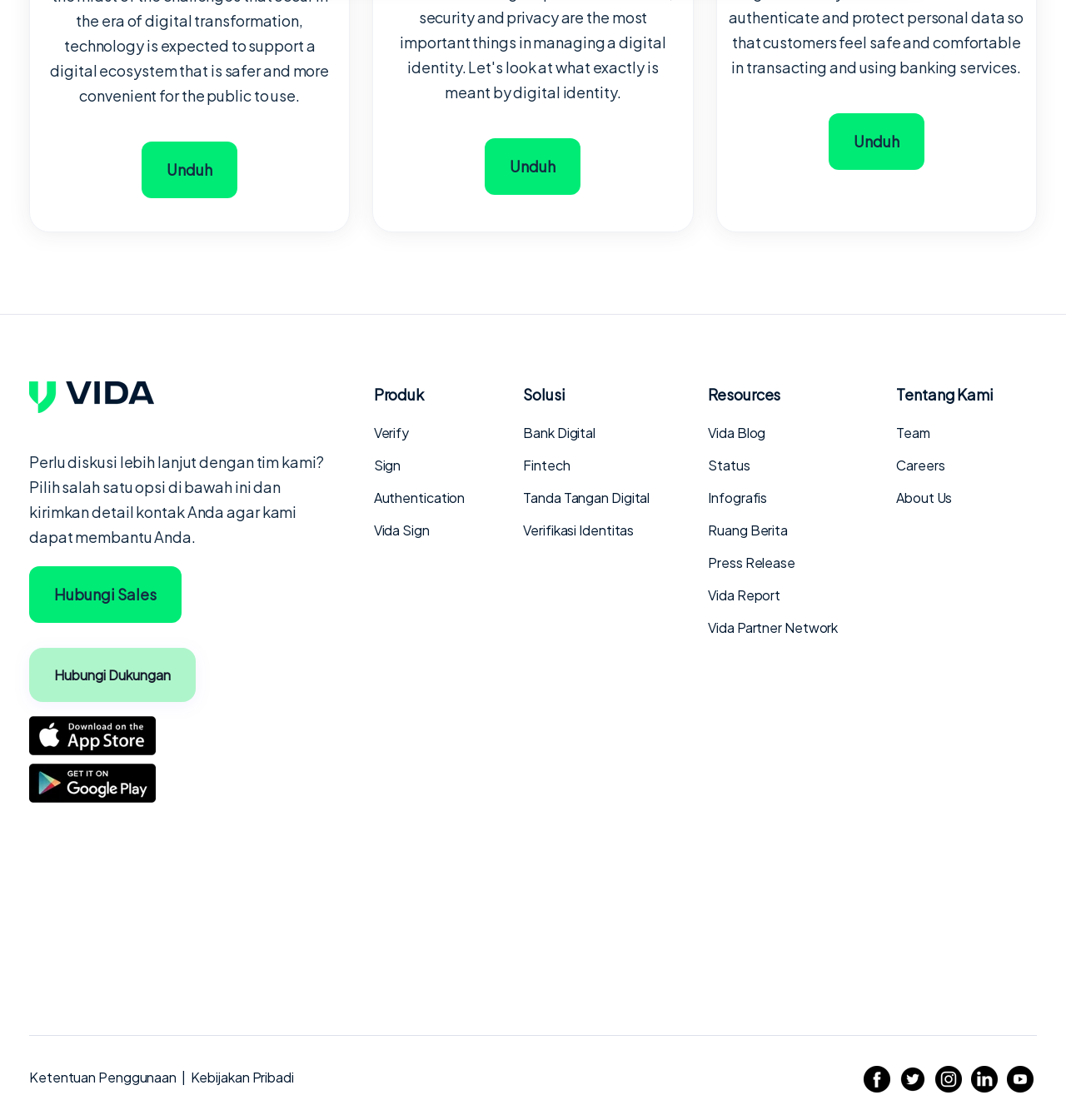From the webpage screenshot, identify the region described by parent_node: Hubungi Sales. Provide the bounding box coordinates as (top-left x, top-left y, bottom-right x, bottom-right y), with each value being a floating point number between 0 and 1.

[0.027, 0.661, 0.146, 0.678]